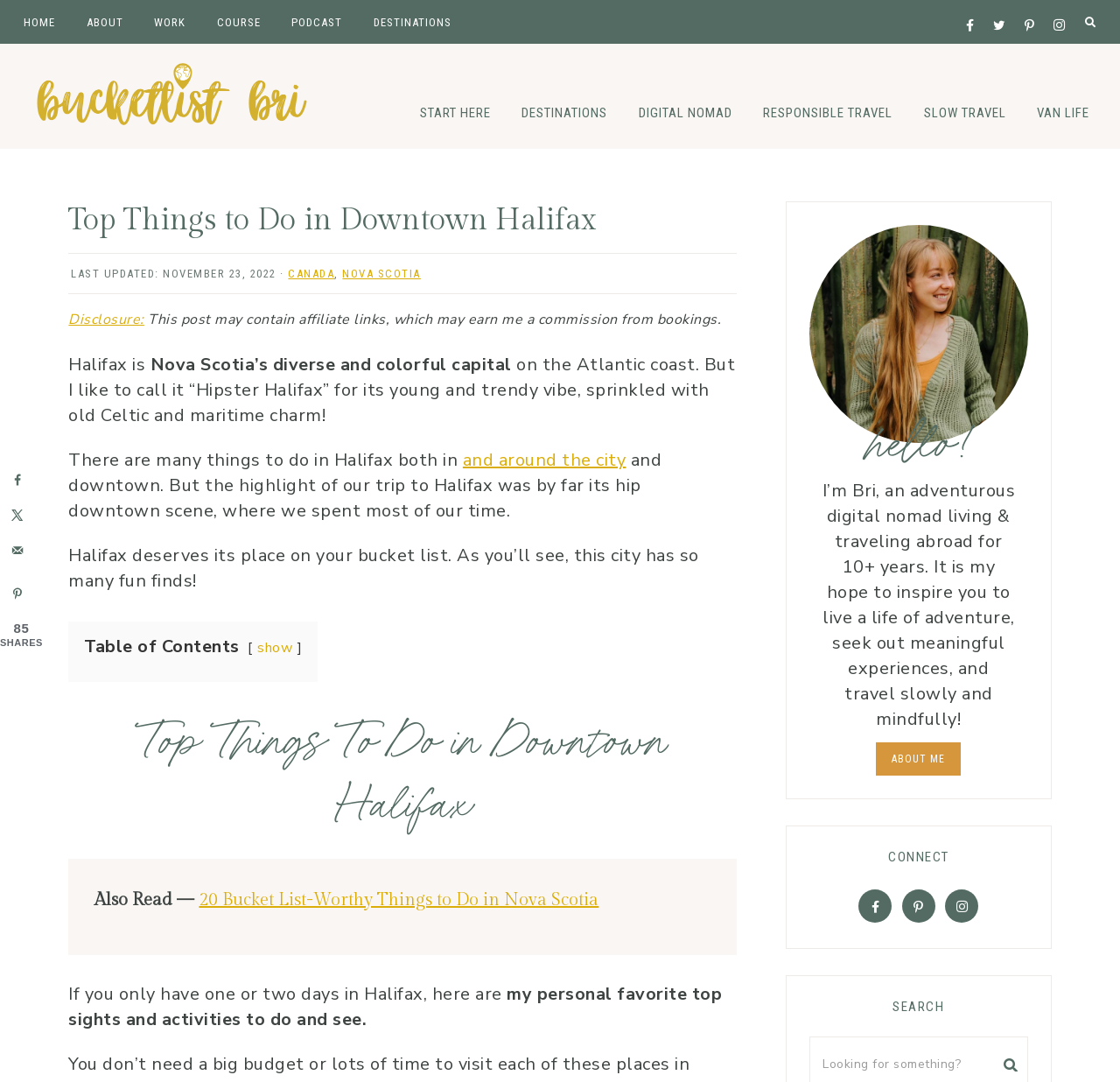Describe the webpage meticulously, covering all significant aspects.

This webpage is about "Top Things to Do in Downtown Halifax" and appears to be a travel blog. At the top, there is a navigation menu with links to "HOME", "ABOUT", "WORK", "COURSE", "PODCAST", and "DESTINATIONS". Below the navigation menu, there is a section with links to "START HERE", "DESTINATIONS", "DIGITAL NOMAD", "RESPONSIBLE TRAVEL", "SLOW TRAVEL", and "VAN LIFE".

The main content of the webpage is divided into sections. The first section has a heading "Top Things to Do in Downtown Halifax" and a brief introduction to Halifax, describing it as "Nova Scotia’s diverse and colorful capital" with a "young and trendy vibe". The text also mentions that the highlight of the trip to Halifax was its hip downtown scene.

Below the introduction, there is a table of contents with a link to "show" or hide the contents. The next section appears to be a list of top things to do in downtown Halifax, but the specific items are not explicitly mentioned.

On the right side of the webpage, there is a sidebar with a profile picture and a brief bio of the author, Bri, who is a digital nomad. The sidebar also has links to "ABOUT ME", "CONNECT" with social media profiles, and a "SEARCH" function.

At the bottom of the webpage, there is a social sharing sidebar with links to share the content on Facebook, X, and via email, as well as a button to save to Pinterest. The sidebar also displays the number of shares, which is 85.

There are several images on the webpage, including a profile picture of the author and a decorative image above the main content. The overall layout of the webpage is clean and easy to navigate, with clear headings and concise text.